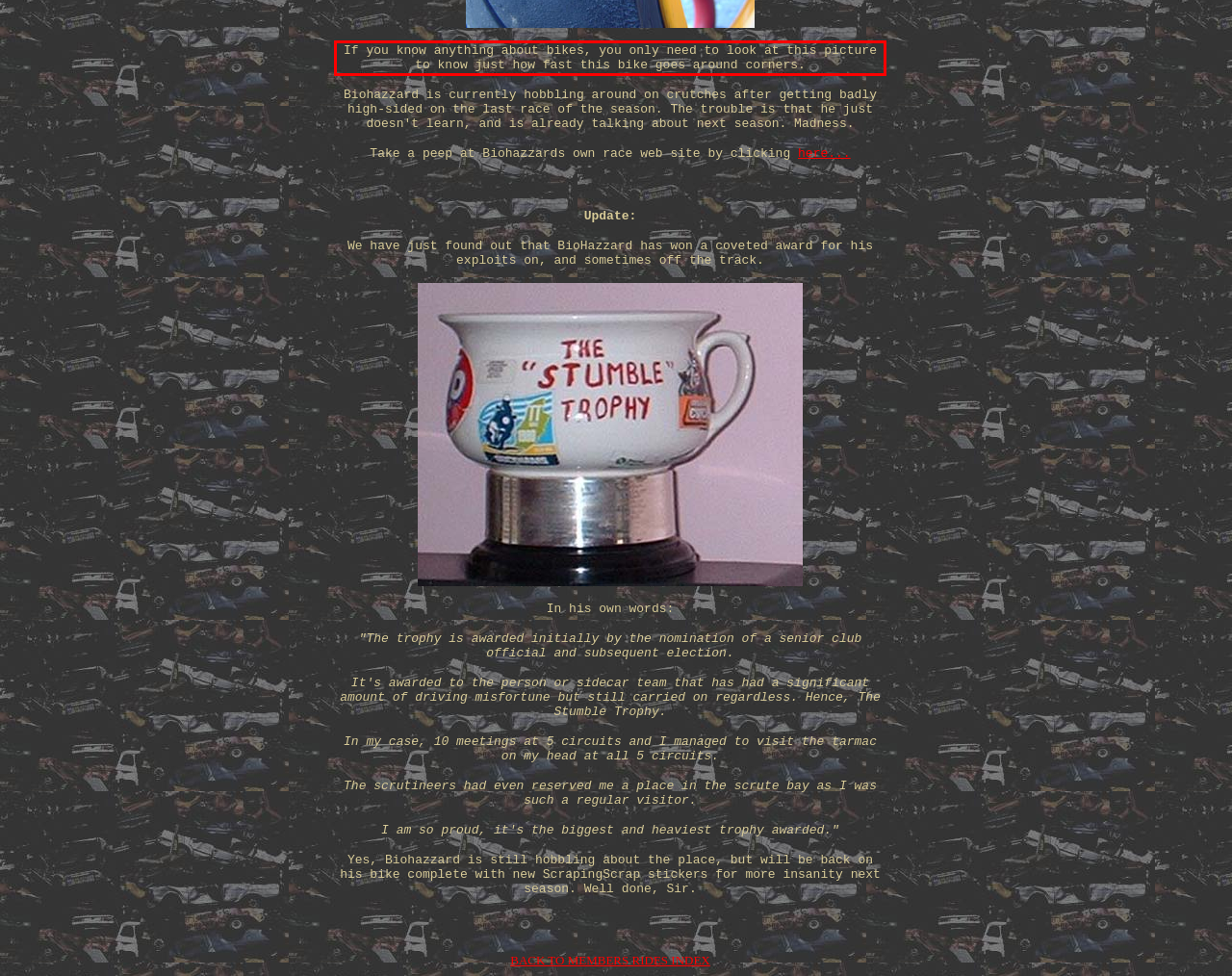In the screenshot of the webpage, find the red bounding box and perform OCR to obtain the text content restricted within this red bounding box.

If you know anything about bikes, you only need to look at this picture to know just how fast this bike goes around corners.